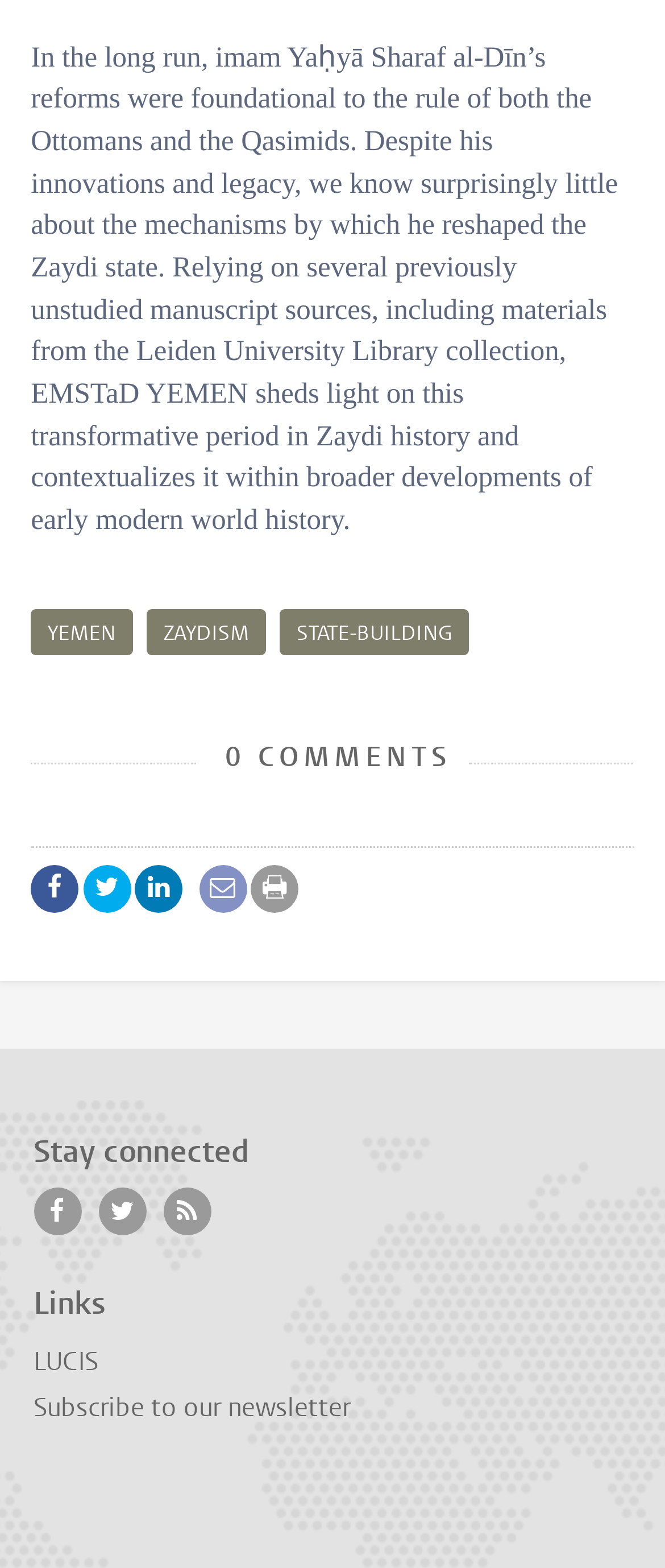What is the position of the '0 COMMENTS' heading?
Look at the screenshot and give a one-word or phrase answer.

Above the social media links